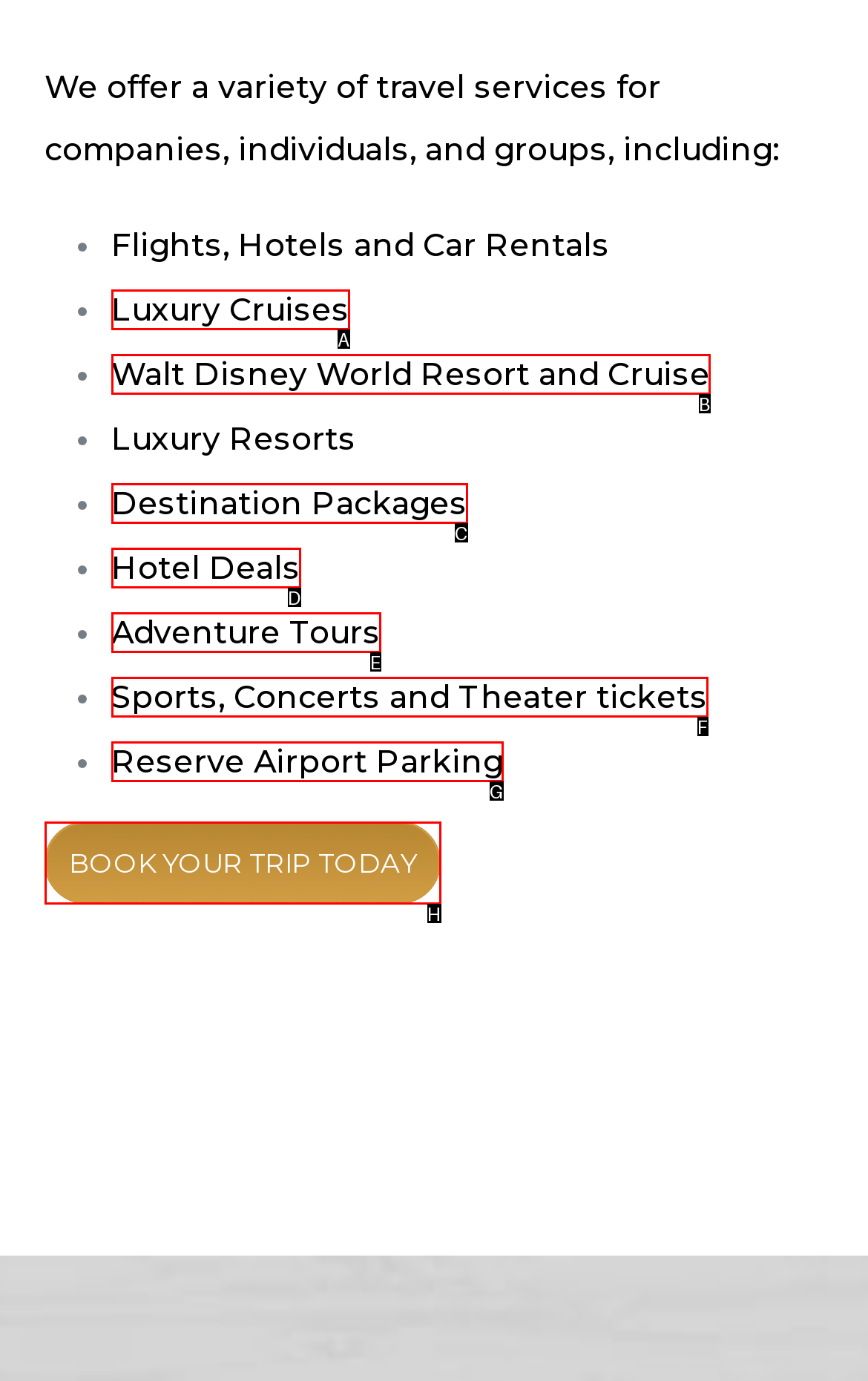Given the description: Book your trip today, identify the HTML element that corresponds to it. Respond with the letter of the correct option.

H